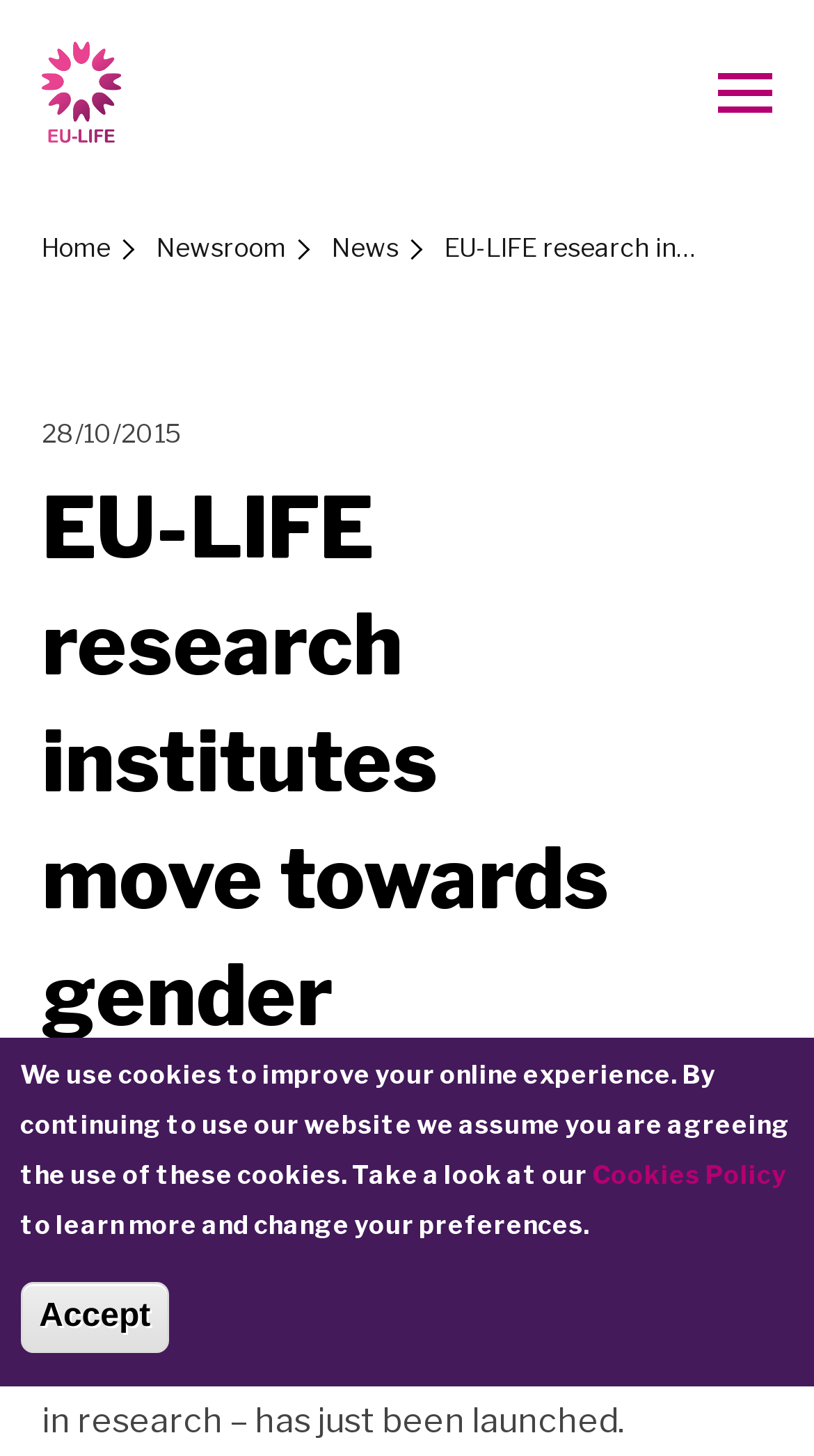Please locate the UI element described by "News" and provide its bounding box coordinates.

[0.408, 0.159, 0.49, 0.183]